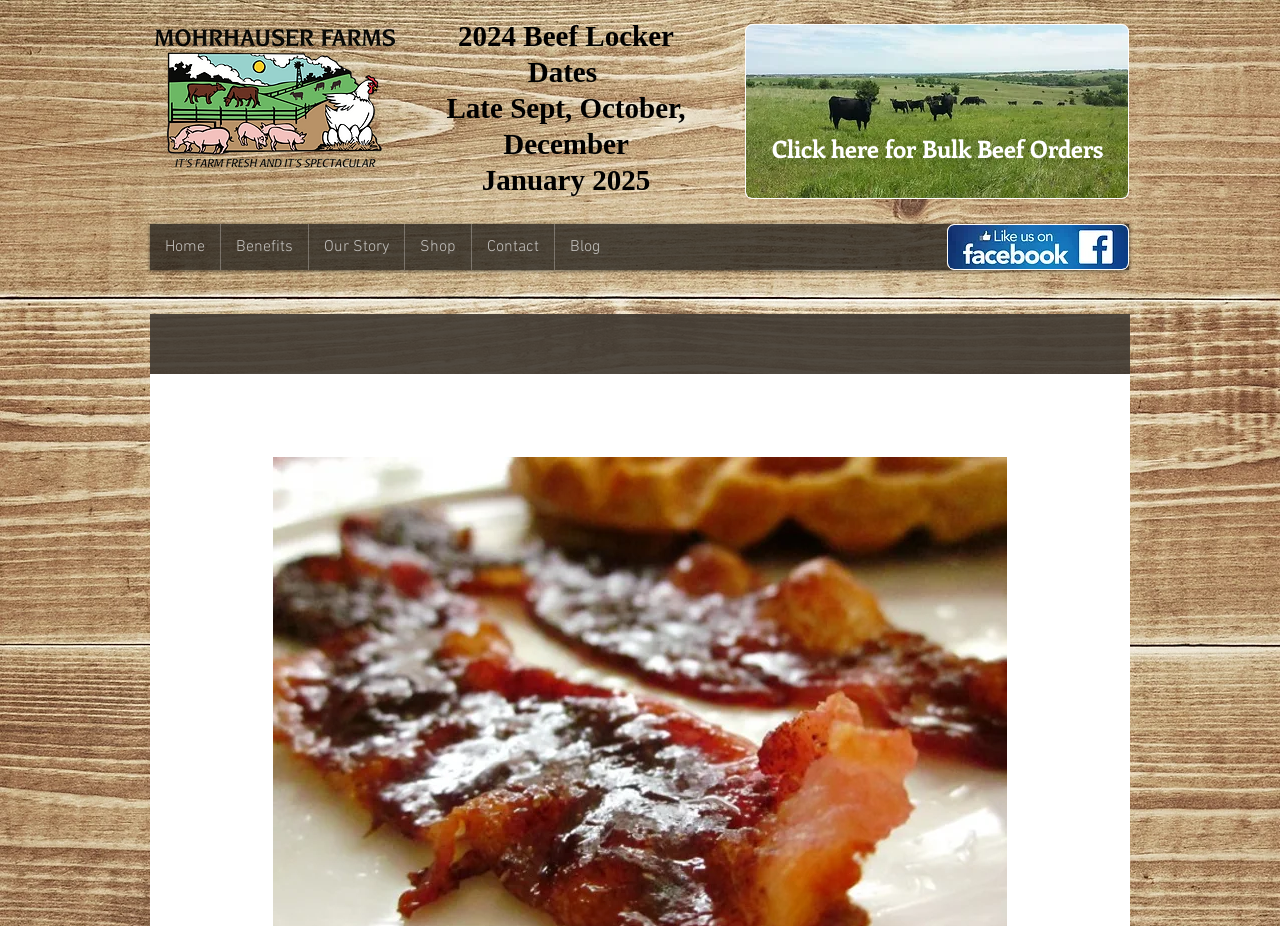Kindly respond to the following question with a single word or a brief phrase: 
What is the last date mentioned on the webpage?

January 2025